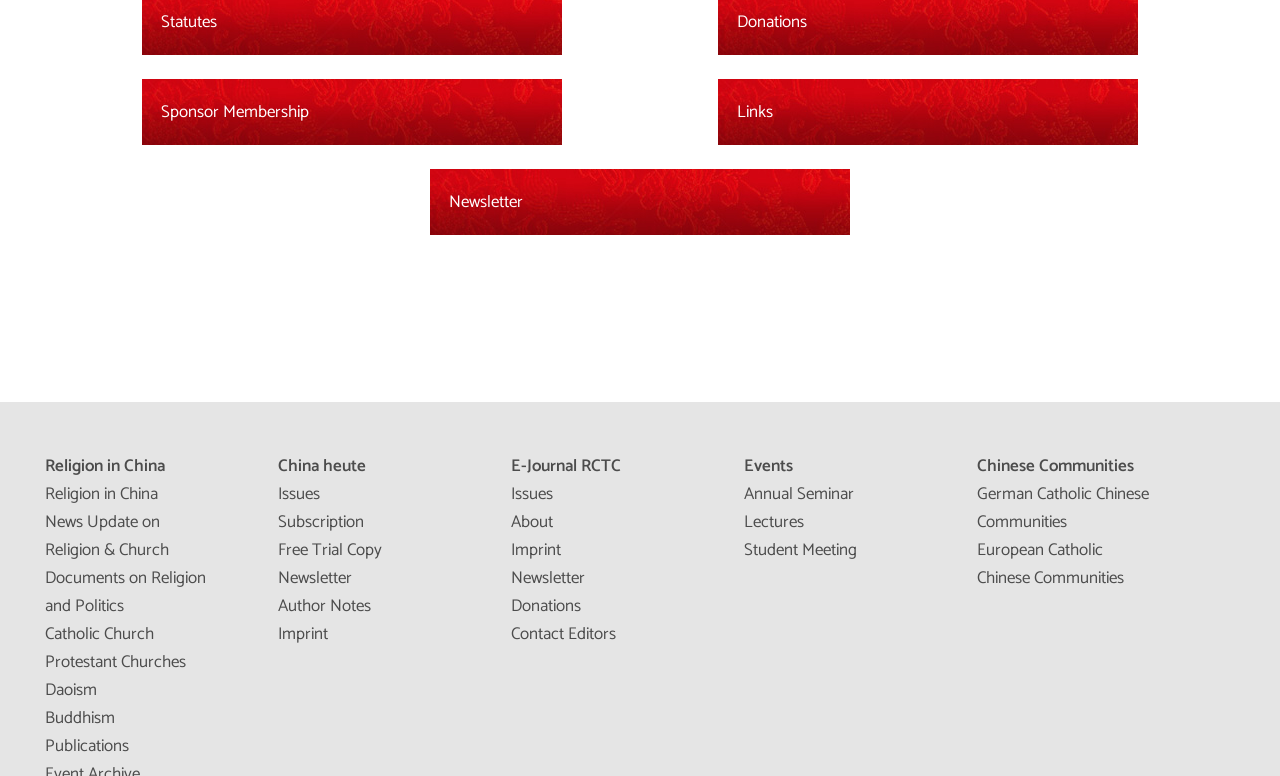Provide the bounding box coordinates of the section that needs to be clicked to accomplish the following instruction: "Learn about Annual Seminar."

[0.581, 0.619, 0.667, 0.655]